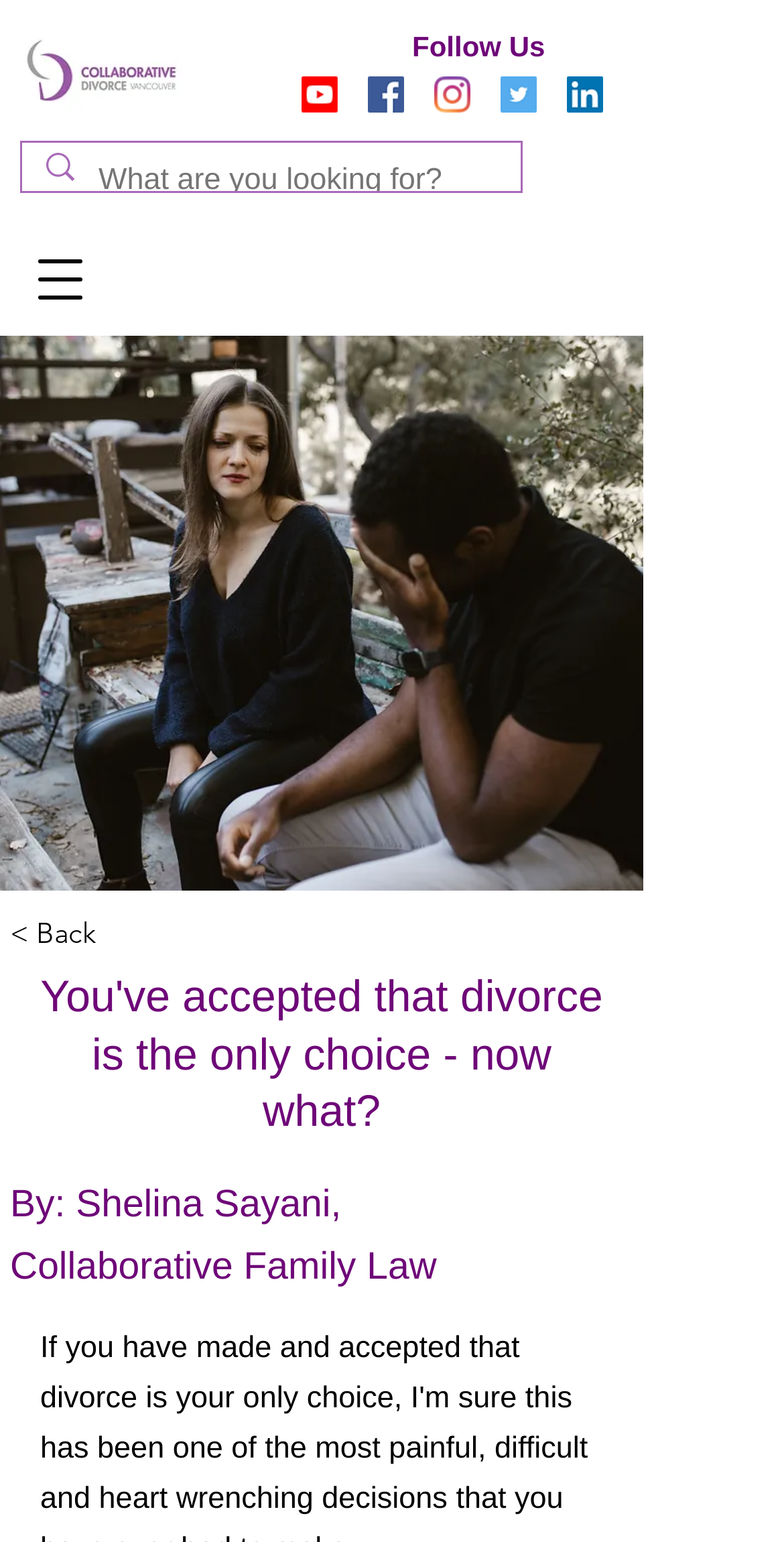Respond concisely with one word or phrase to the following query:
How many images are in the 'Social Bar' section?

5